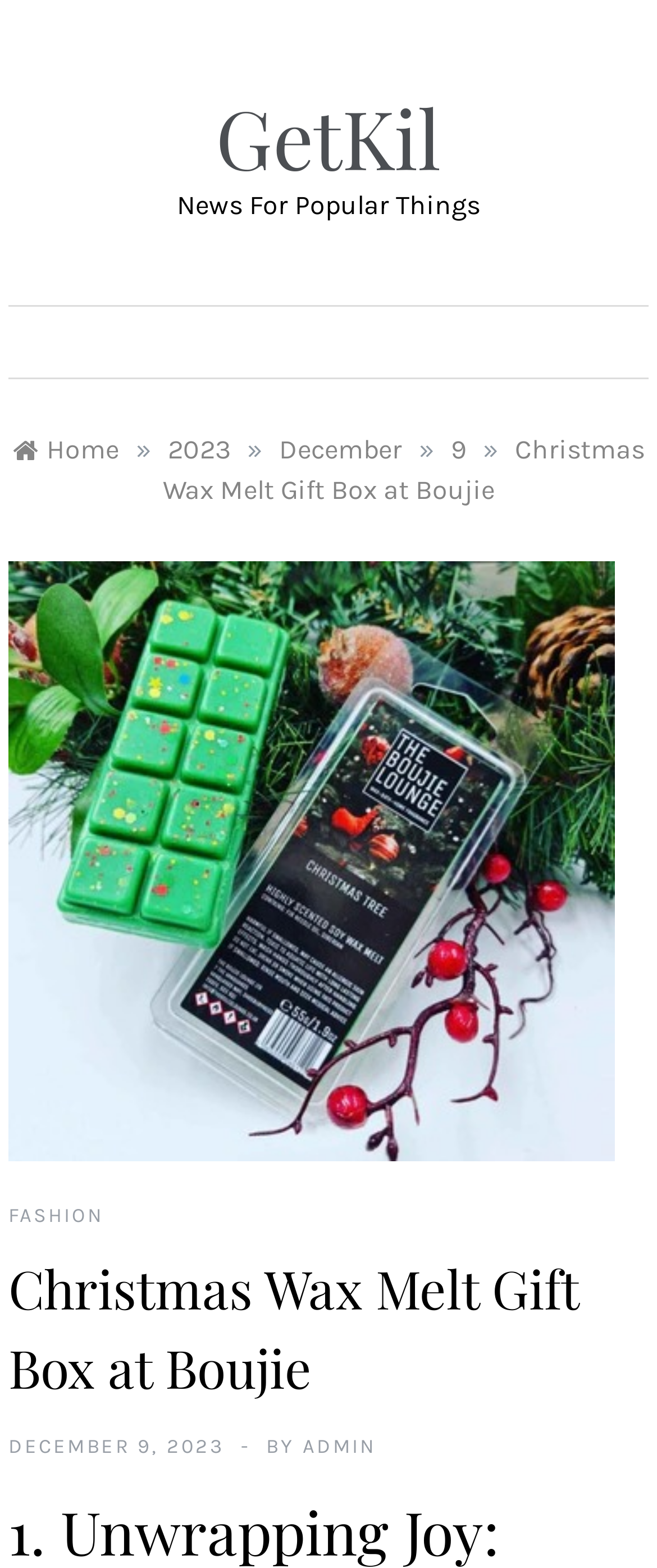Locate and provide the bounding box coordinates for the HTML element that matches this description: "Menu".

[0.013, 0.196, 0.121, 0.241]